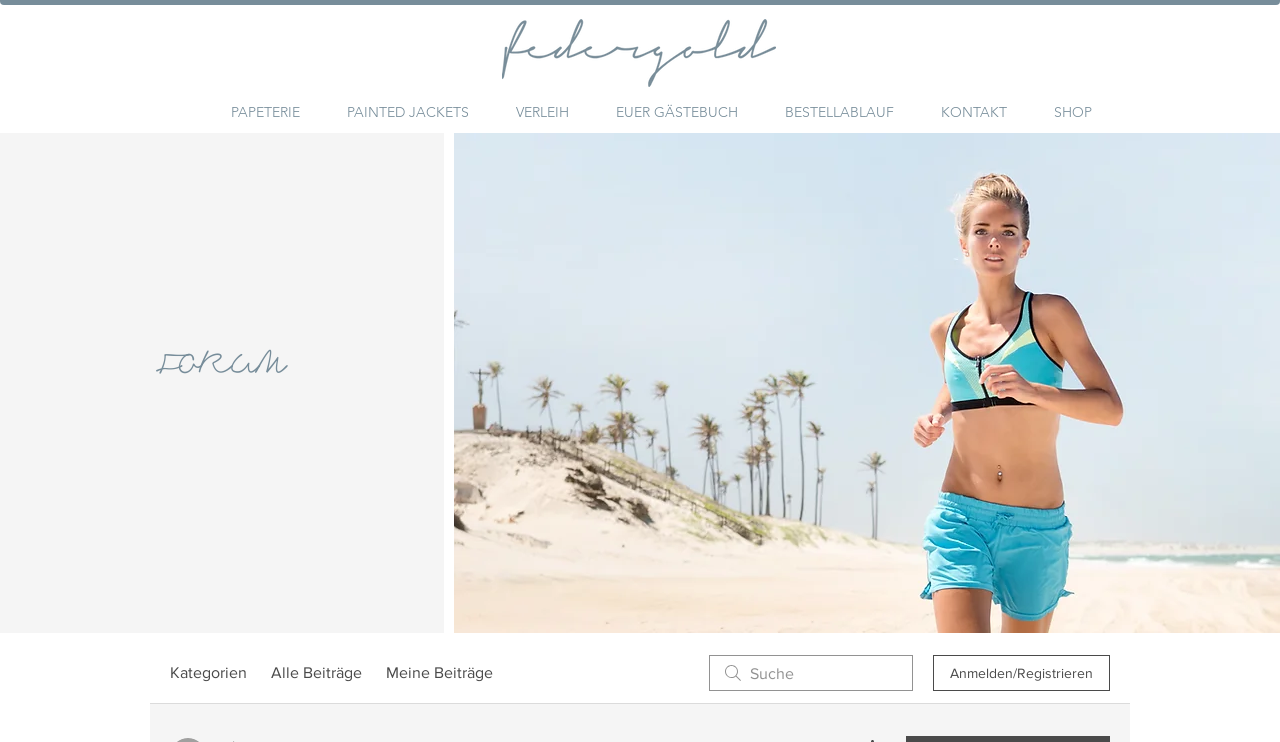Please determine the bounding box coordinates of the clickable area required to carry out the following instruction: "Go to PAPETERIE". The coordinates must be four float numbers between 0 and 1, represented as [left, top, right, bottom].

[0.161, 0.137, 0.253, 0.166]